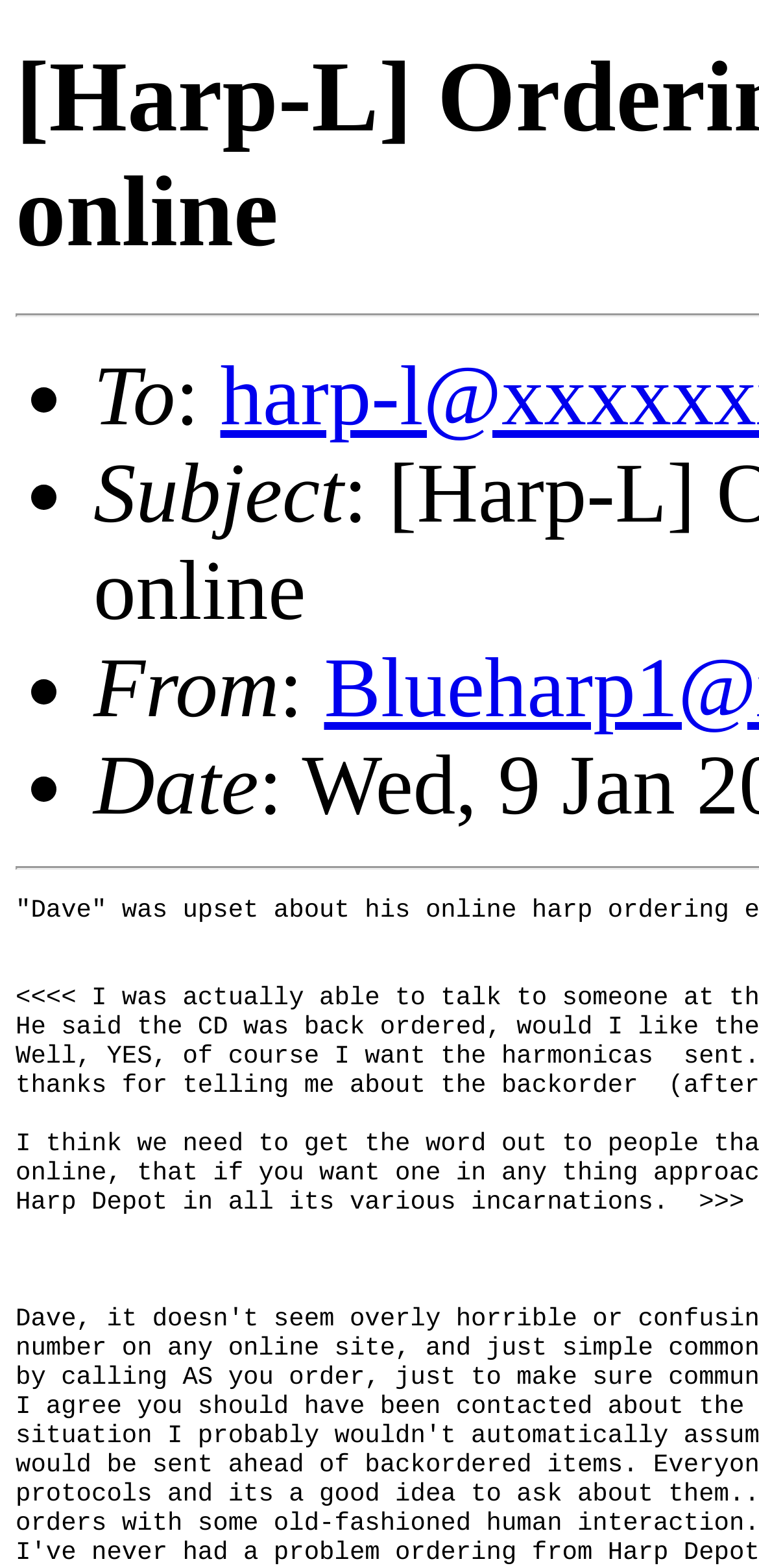Elaborate on the different components and information displayed on the webpage.

The webpage appears to be an email or a discussion forum thread, with a title "[Harp-L] Ordering Harps (or anything) online" at the top. Below the title, there are four bullet points, each consisting of a list marker (•) followed by a short text label. The first bullet point has the label "To", the second has "Subject", the third has "From", and the fourth has "Date". The bullet points are aligned to the left side of the page, with the list markers slightly indented. The text labels are positioned to the right of the list markers, and are relatively short, taking up only a small portion of the page width.